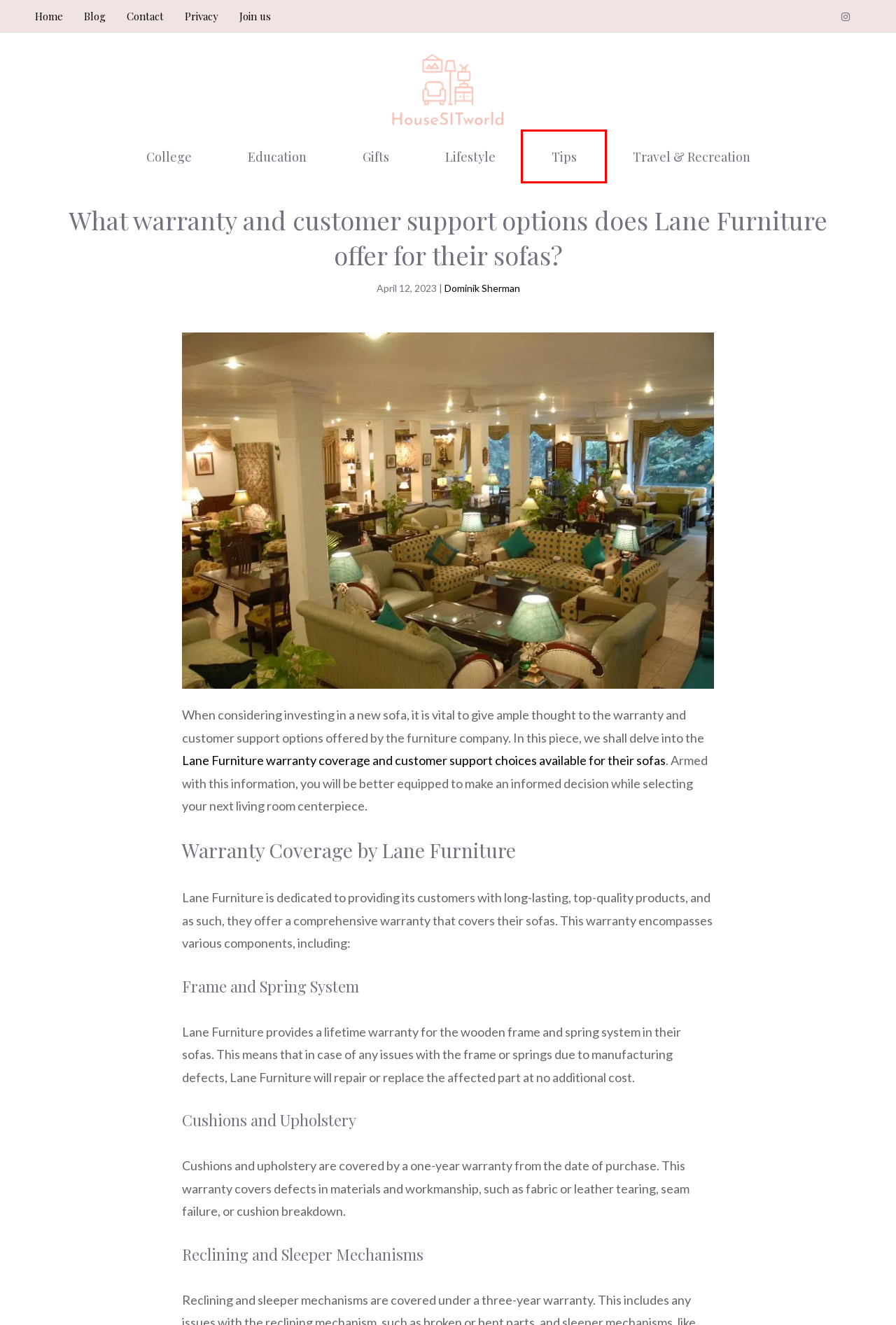You have a screenshot showing a webpage with a red bounding box highlighting an element. Choose the webpage description that best fits the new webpage after clicking the highlighted element. The descriptions are:
A. Home - HousesItWorld
B. Lifestyle Archives - HousesItWorld
C. Education Archives - HousesItWorld
D. Tips Archives - HousesItWorld
E. Lane Furniture Reviews 2021 - The Most Comfortable Seat in the House - HousesItWorld
F. Blog - HousesItWorld
G. Privacy Policy - HousesItWorld
H. College Archives - HousesItWorld

D